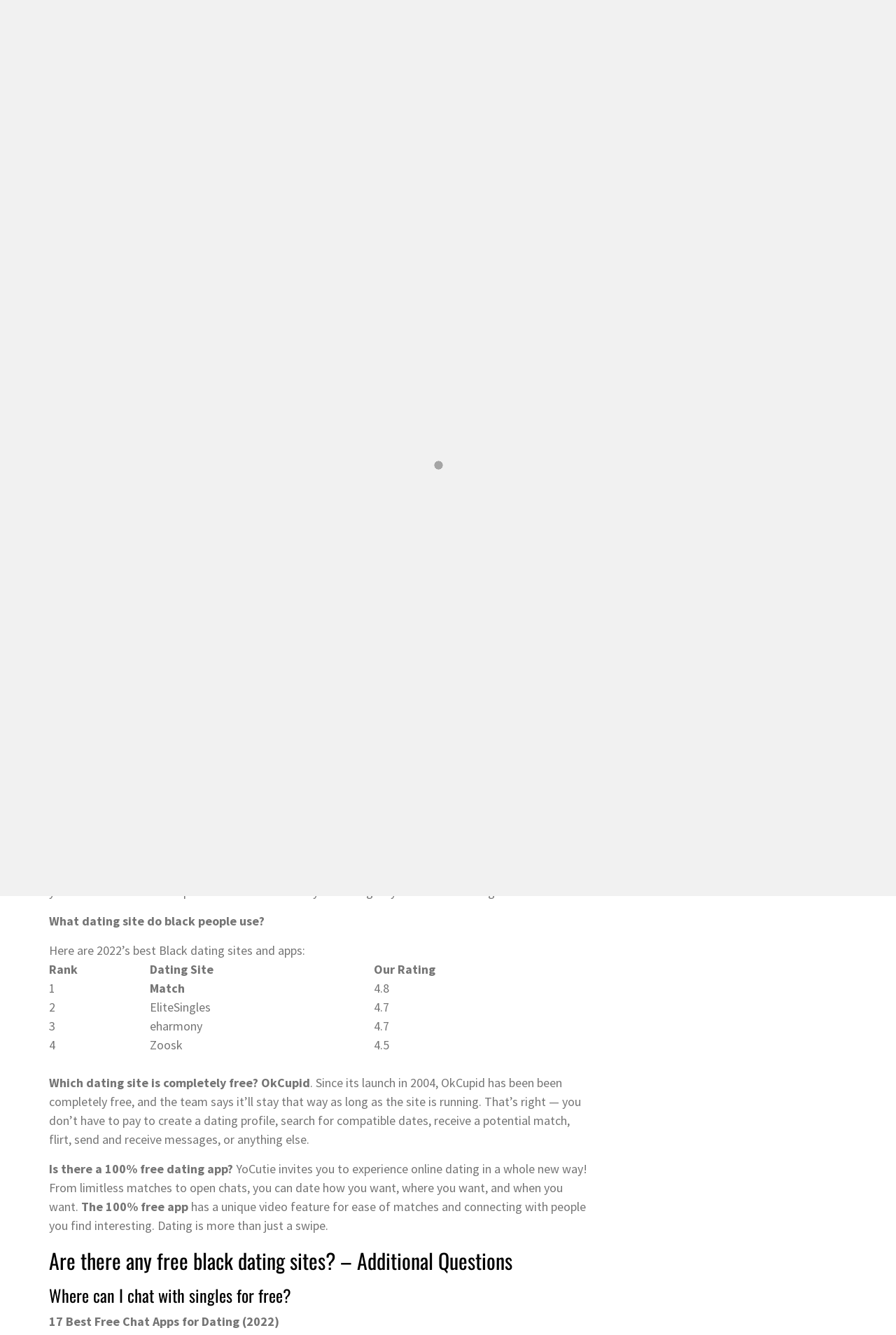What is the name of the dating site mentioned in the webpage?
Look at the image and respond with a one-word or short-phrase answer.

BlackCupid.com